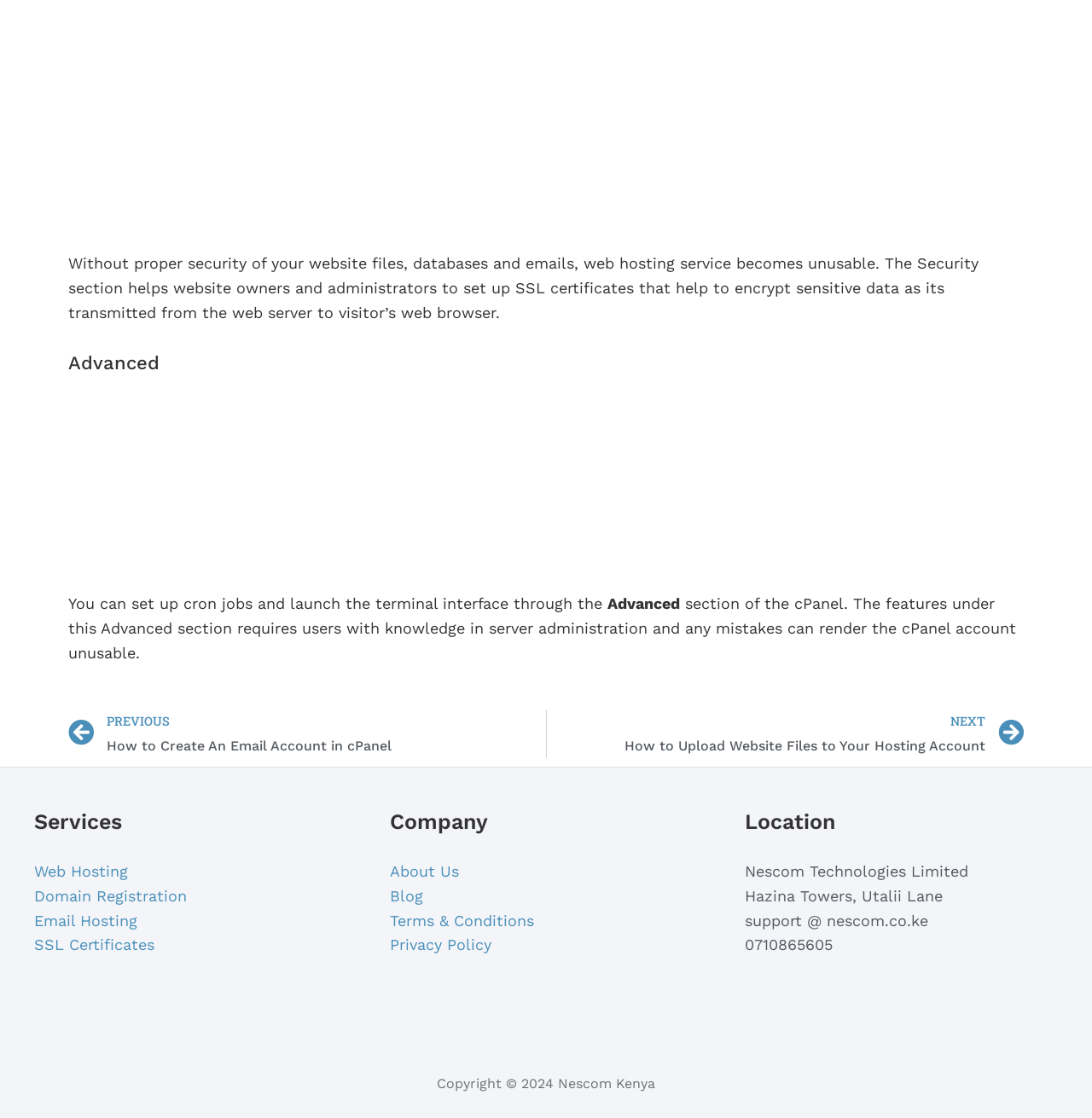How many footer widgets are there?
Look at the image and construct a detailed response to the question.

There are three footer widgets, namely 'Footer Widget 1', 'Footer Widget 2', and 'Footer Widget 3', which can be identified by their respective headings 'Services', 'Company', and 'Location'.